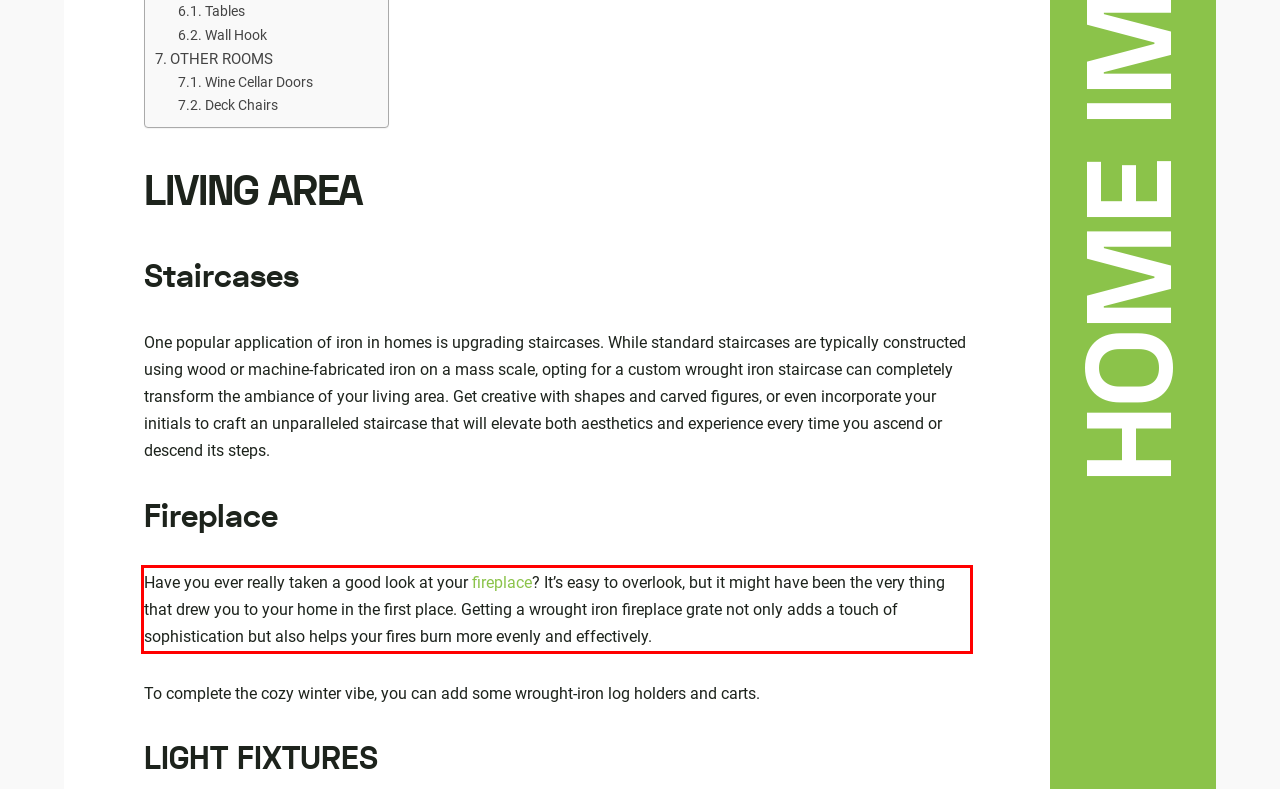Please identify the text within the red rectangular bounding box in the provided webpage screenshot.

Have you ever really taken a good look at your fireplace? It’s easy to overlook, but it might have been the very thing that drew you to your home in the first place. Getting a wrought iron fireplace grate not only adds a touch of sophistication but also helps your fires burn more evenly and effectively.